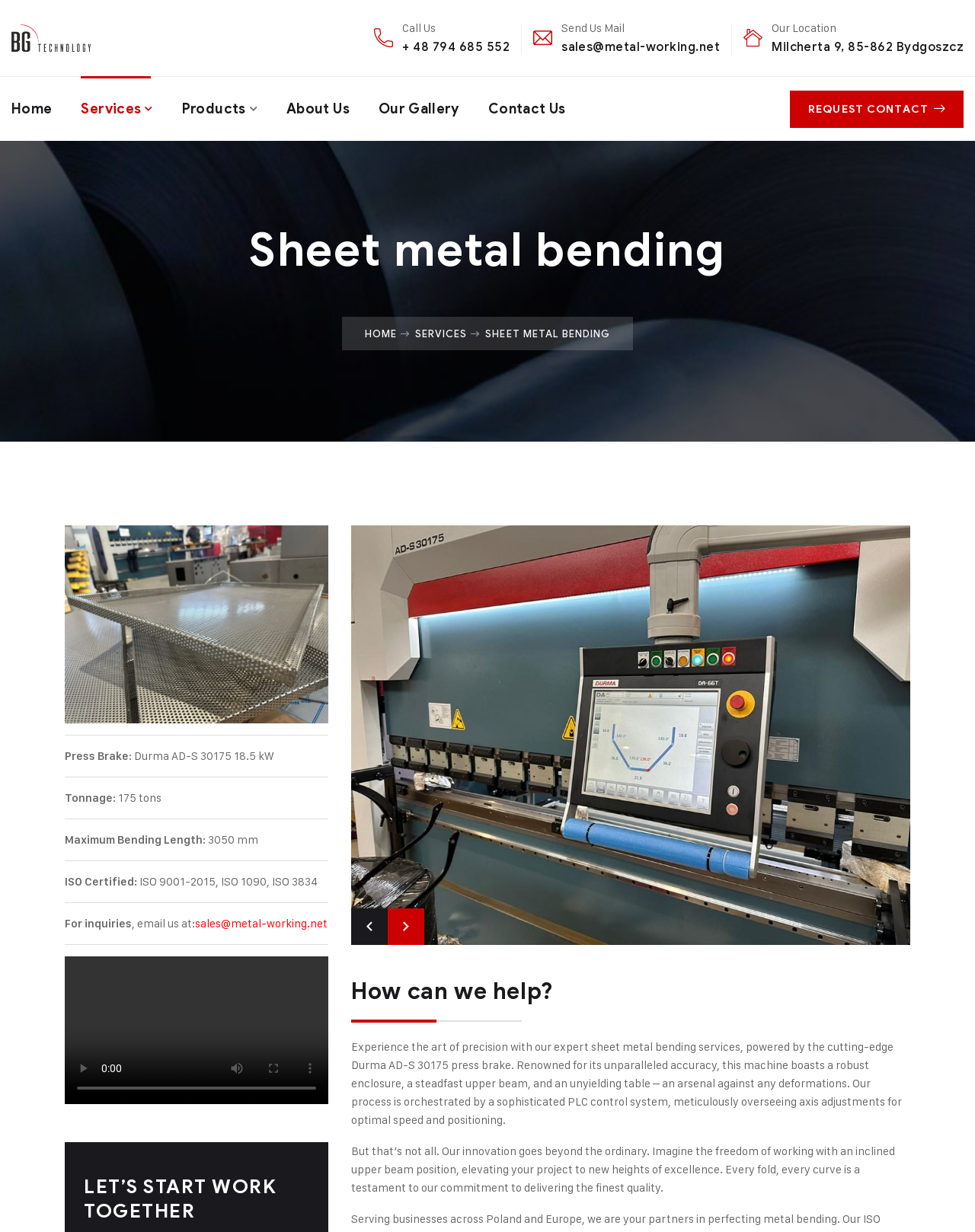Answer the following query with a single word or phrase:
What is the maximum bending length of the press brake?

3050 mm